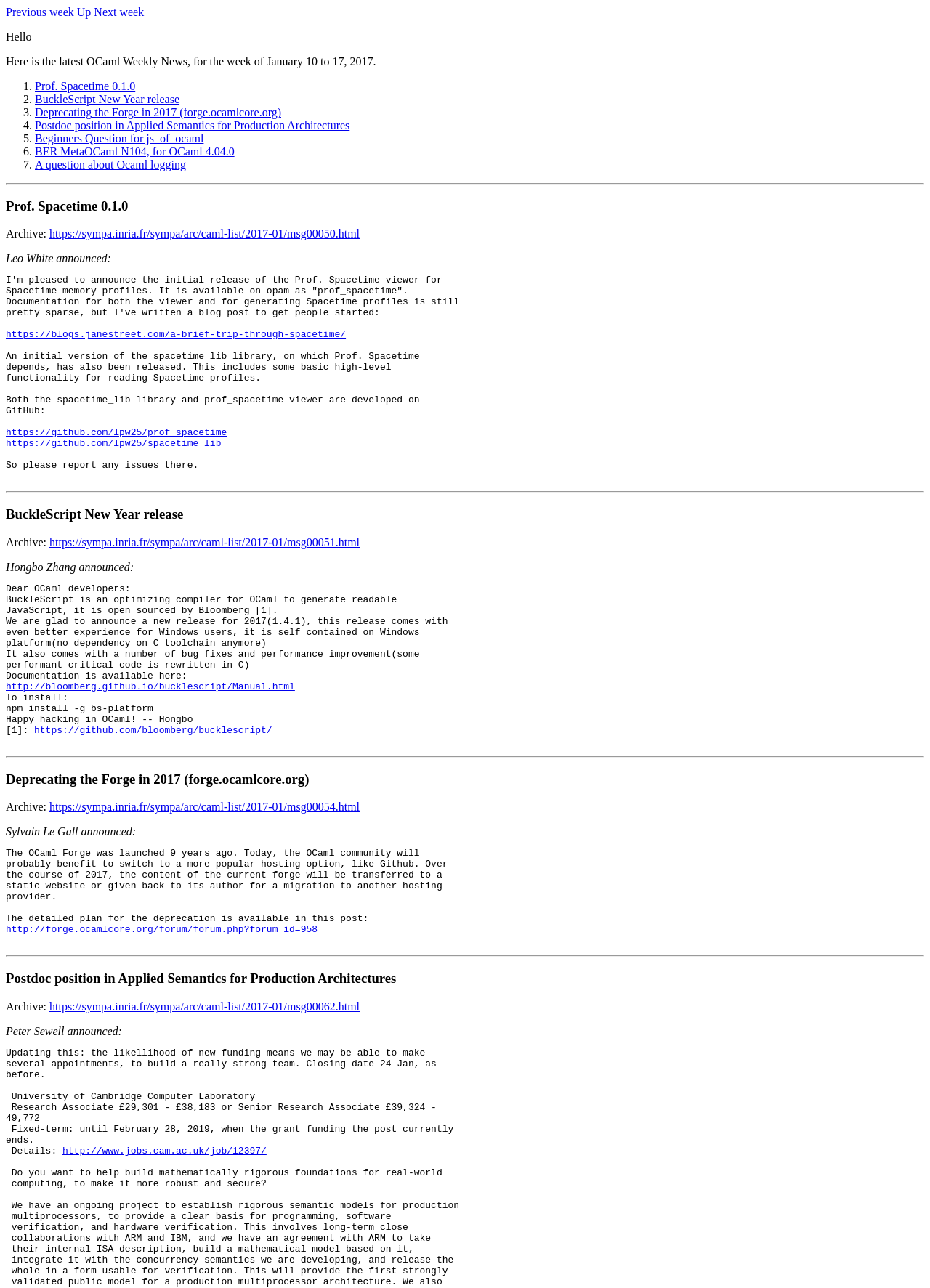Please reply with a single word or brief phrase to the question: 
Who announced the BuckleScript New Year release?

Hongbo Zhang